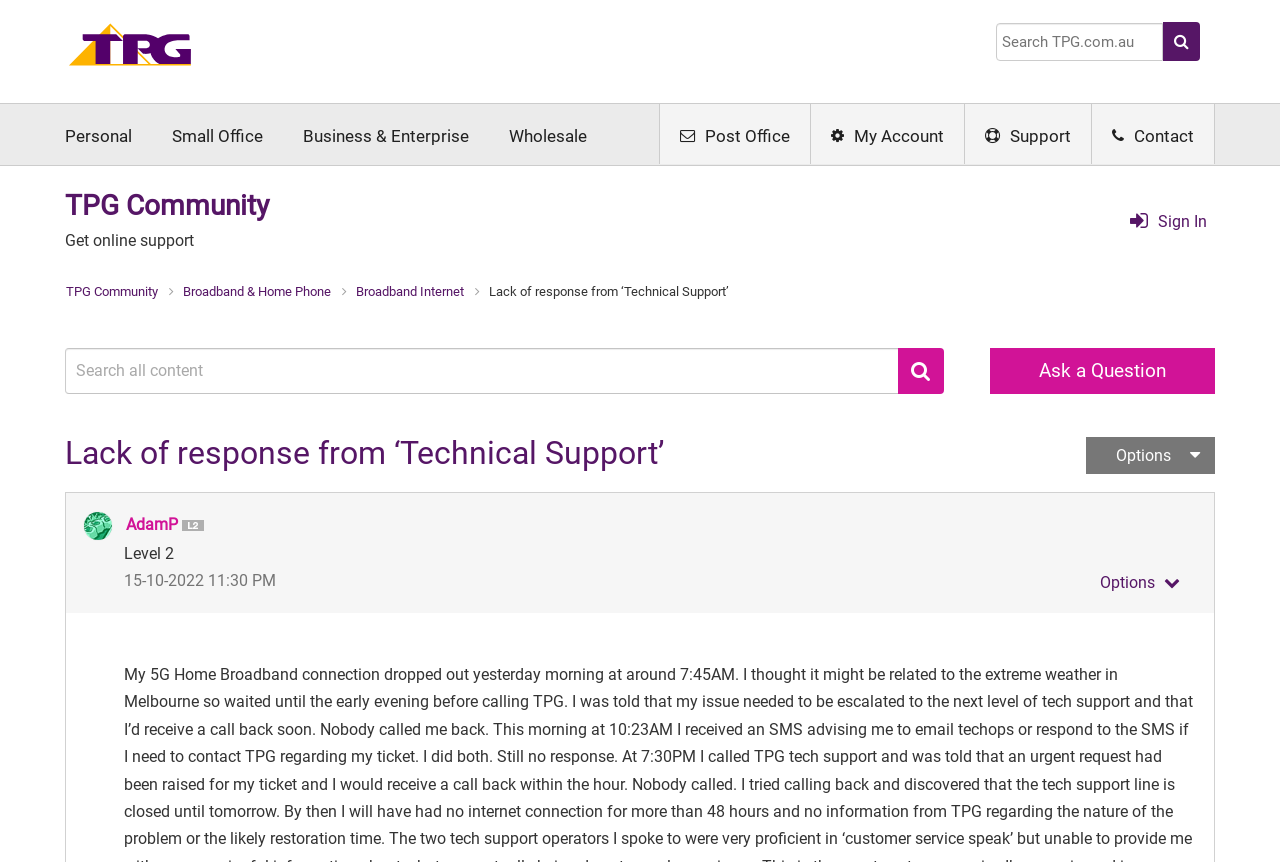Provide a comprehensive description of the webpage.

The webpage appears to be a community forum discussion page, specifically focused on a topic titled "Lack of response from ‘Technical Support’". 

At the top left corner, there is a navigation menu with links to "Home", "Business & Enterprise", "Wholesale", "Post Office", "My Account", "Support", and "Contact". Below this menu, there is a heading that reads "TPG Community" with a link to the same title. 

To the right of the navigation menu, there is a search box with a search button and a button with a magnifying glass icon. 

The main content of the page is a discussion thread, with the original post at the top. The post is from a user named AdamP, who has a level 2 badge, and it was posted on October 15, 2022, at 11:30 PM. The post content is not explicitly stated, but based on the meta description, it appears to be about a 5G Home Broadband connection dropping out. 

Below the post, there are options to show the post option menu. There is also a button to ask a question and a link to sign in.